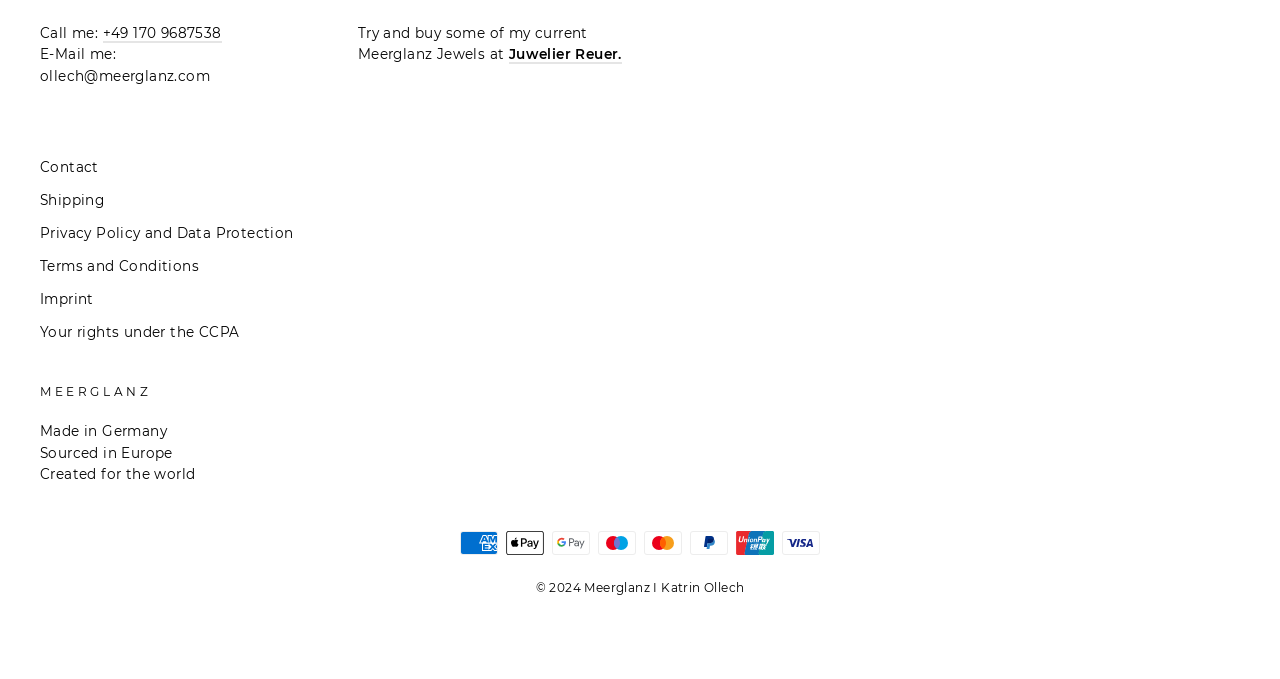Who is the owner of Meerglanz?
Provide a detailed and extensive answer to the question.

The copyright notice at the bottom of the webpage reads '© 2024 Meerglanz I Katrin Ollech', indicating that Katrin Ollech is the owner of Meerglanz.